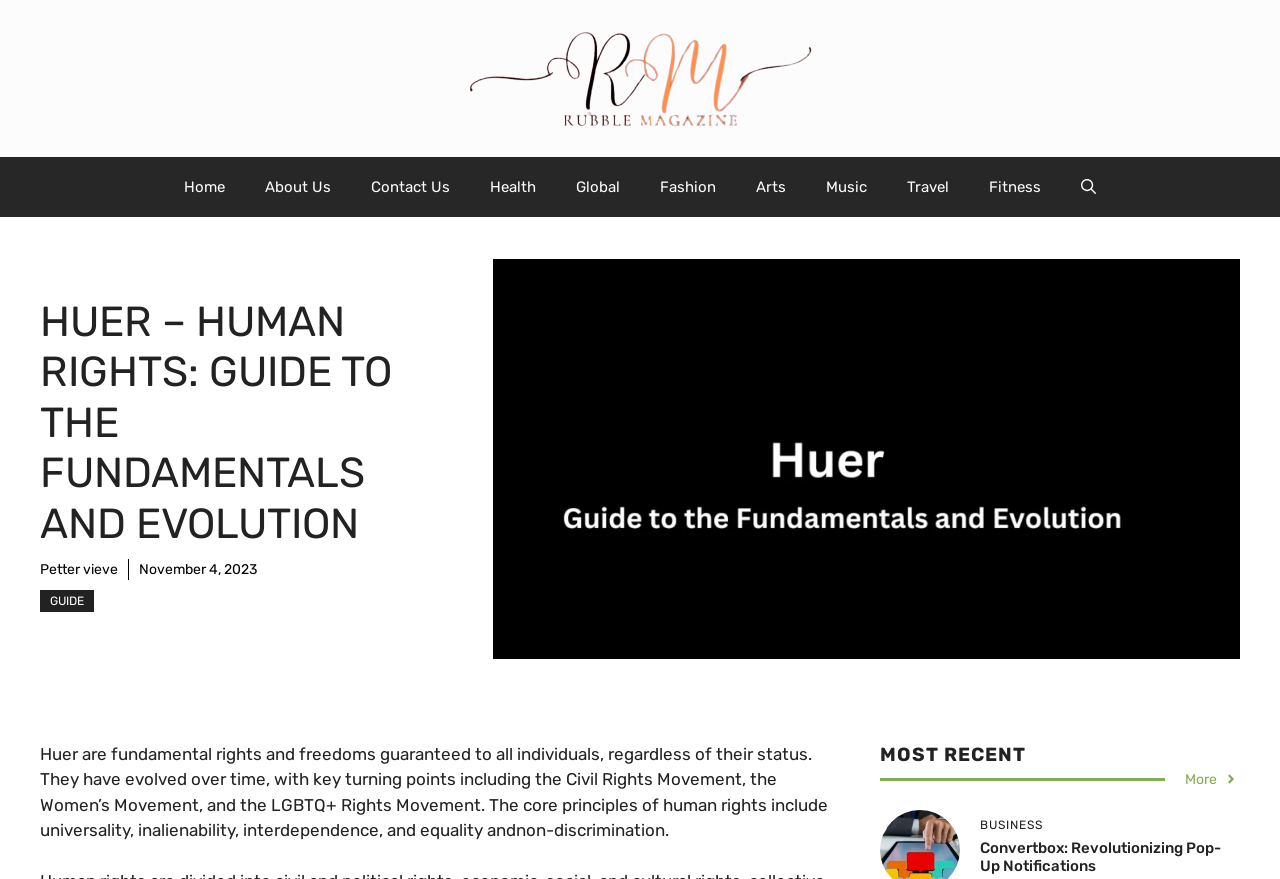How many links are in the primary navigation? Observe the screenshot and provide a one-word or short phrase answer.

11